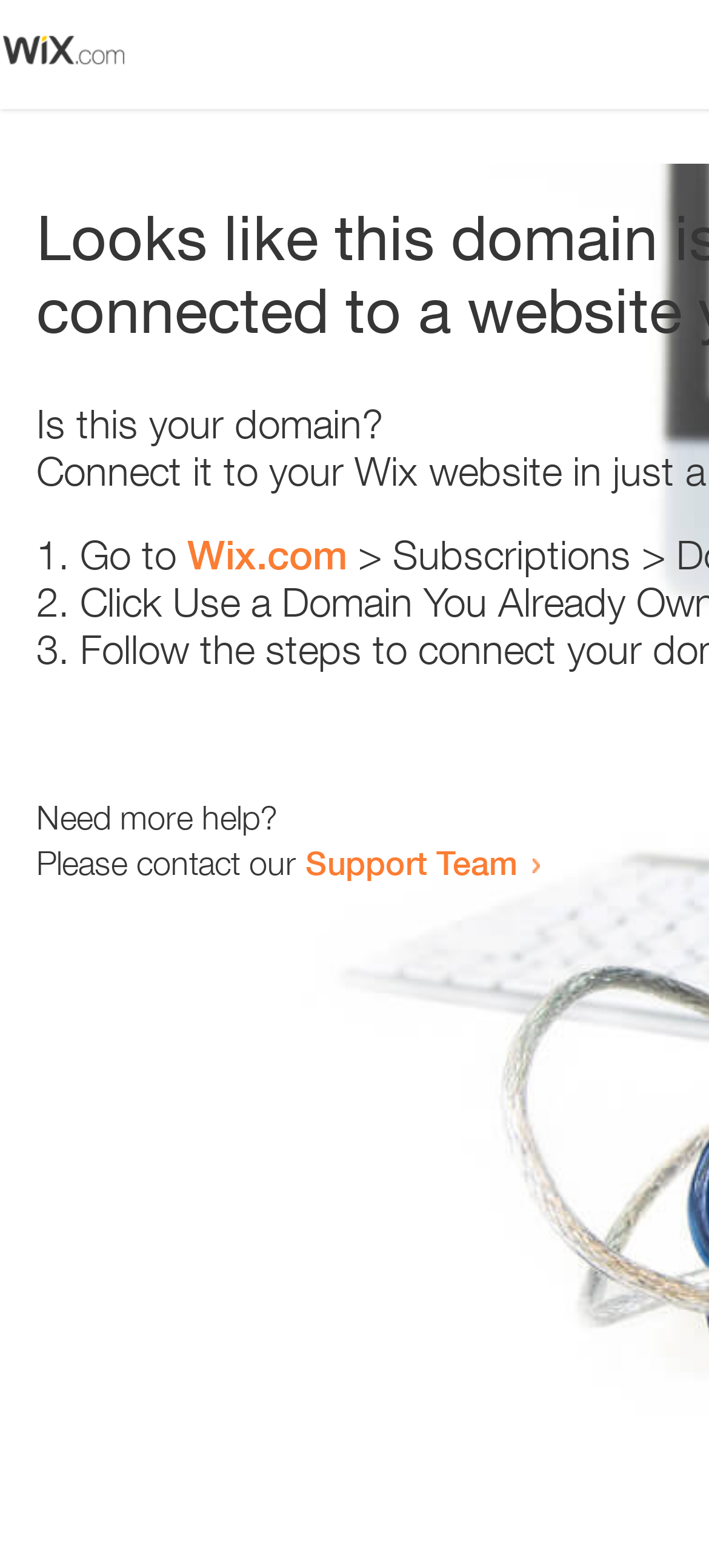Locate the bounding box of the UI element described in the following text: "Pets & Animals".

None